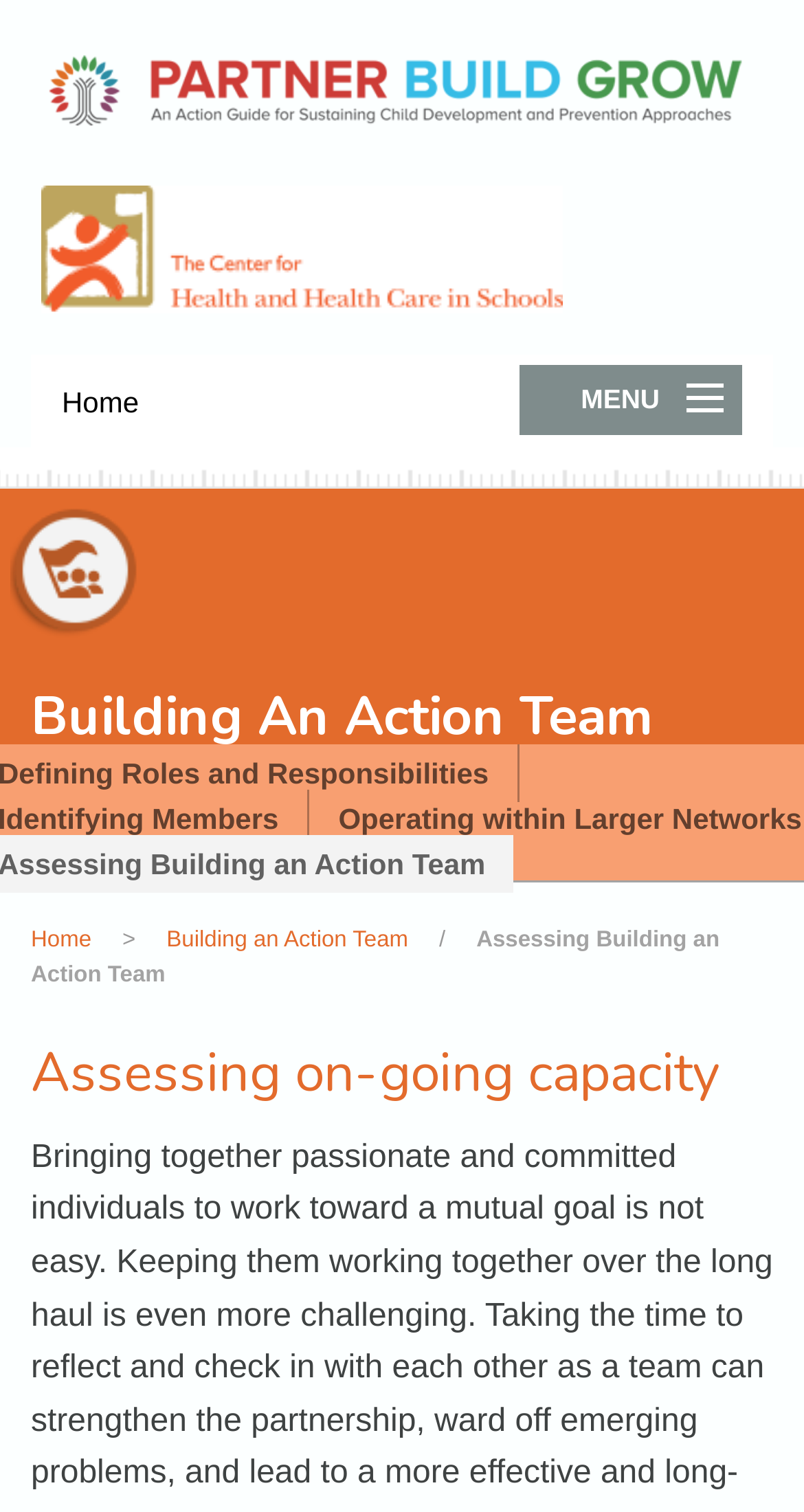Determine the bounding box coordinates of the UI element described by: "Stories From The Field".

[0.046, 0.614, 0.962, 0.677]